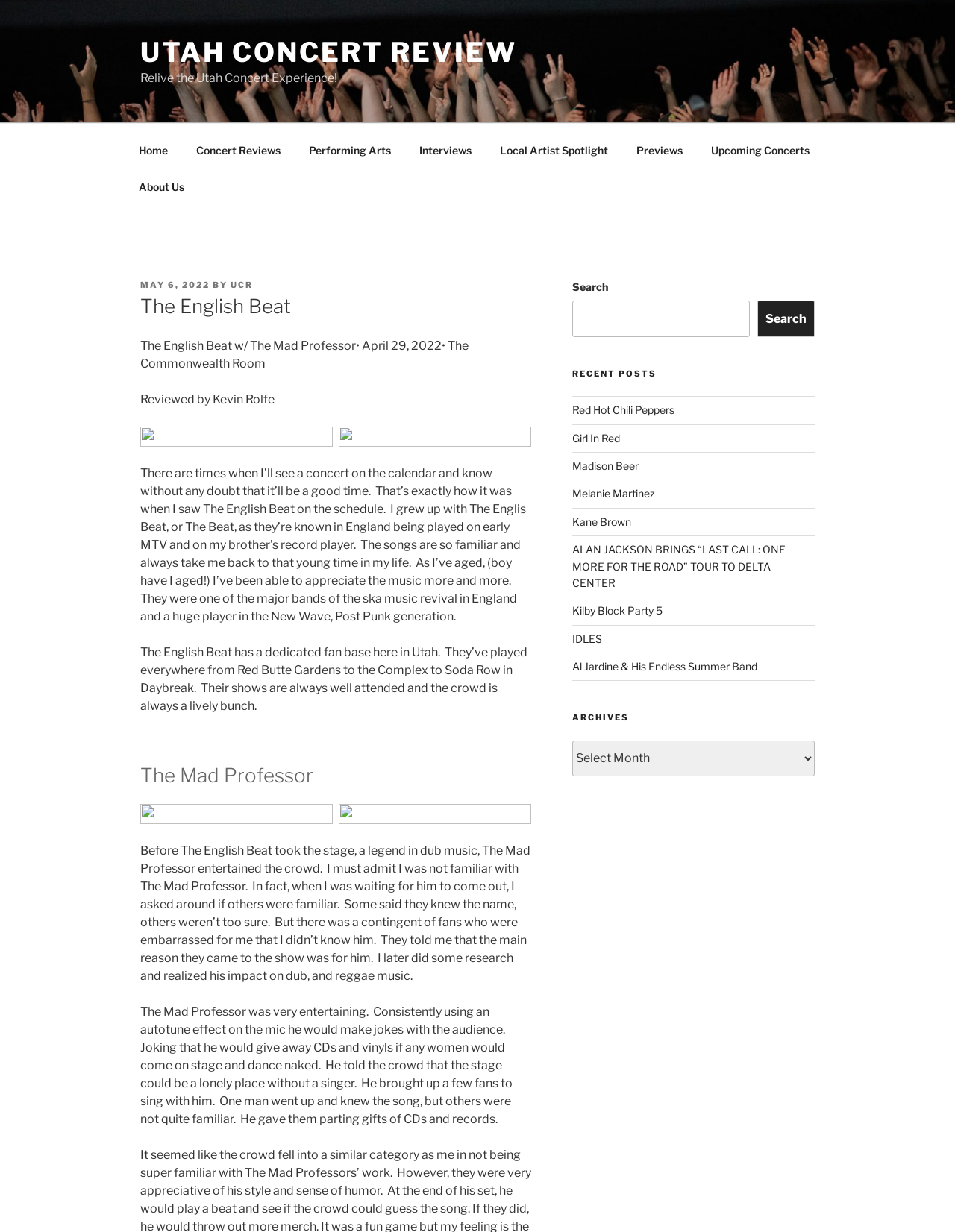Locate the bounding box coordinates of the UI element described by: "Red Hot Chili Peppers". The bounding box coordinates should consist of four float numbers between 0 and 1, i.e., [left, top, right, bottom].

[0.599, 0.328, 0.706, 0.338]